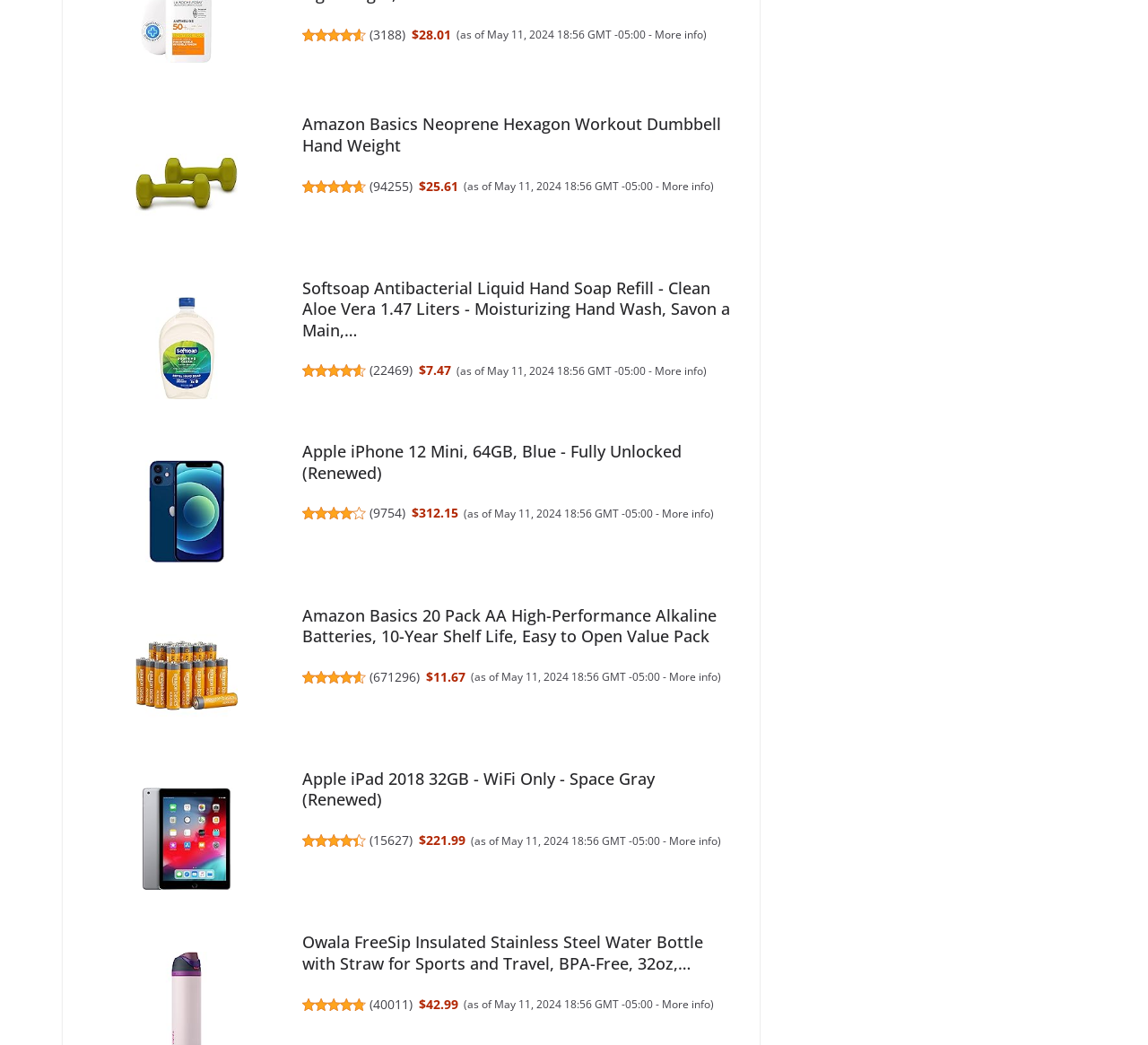Locate the UI element described as follows: "More info". Return the bounding box coordinates as four float numbers between 0 and 1 in the order [left, top, right, bottom].

[0.577, 0.171, 0.619, 0.186]